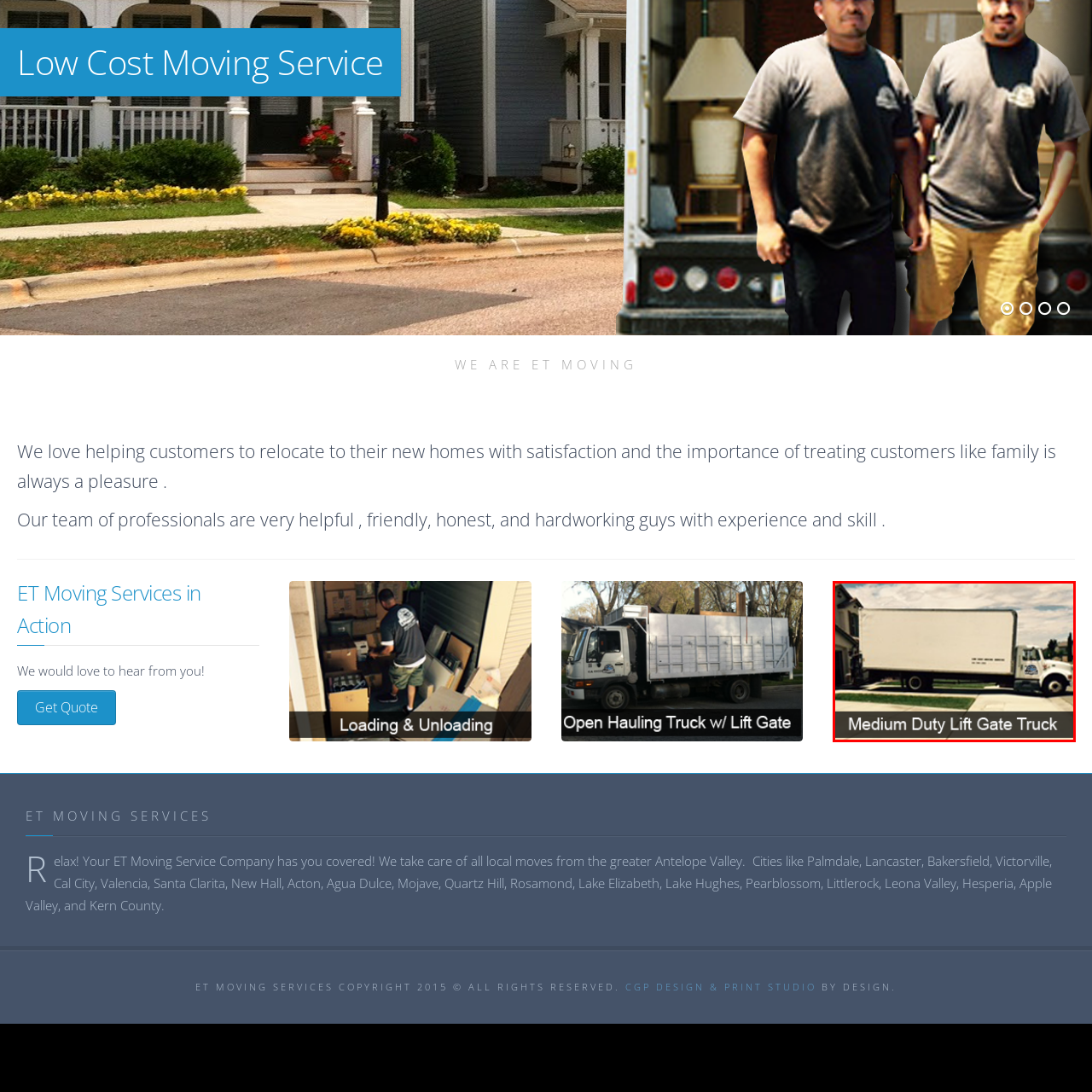Where is the truck parked?
Look at the image within the red bounding box and respond with a single word or phrase.

Residential area